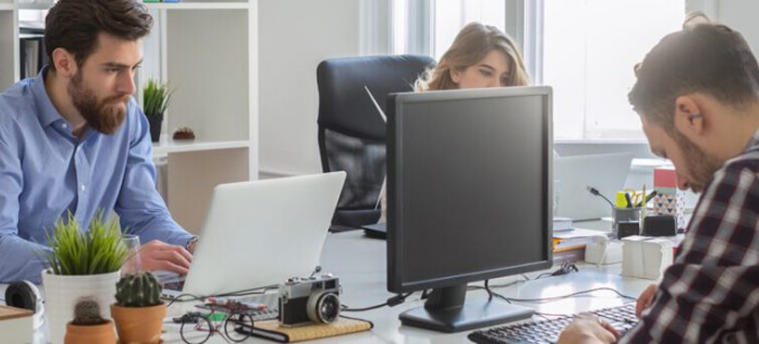What is on the wooden mat?
Provide a detailed and well-explained answer to the question.

A vintage camera is placed on a wooden mat to the left of the man in the light blue shirt, adding a touch of character to the scene and suggesting that the office has a creative and artistic atmosphere.